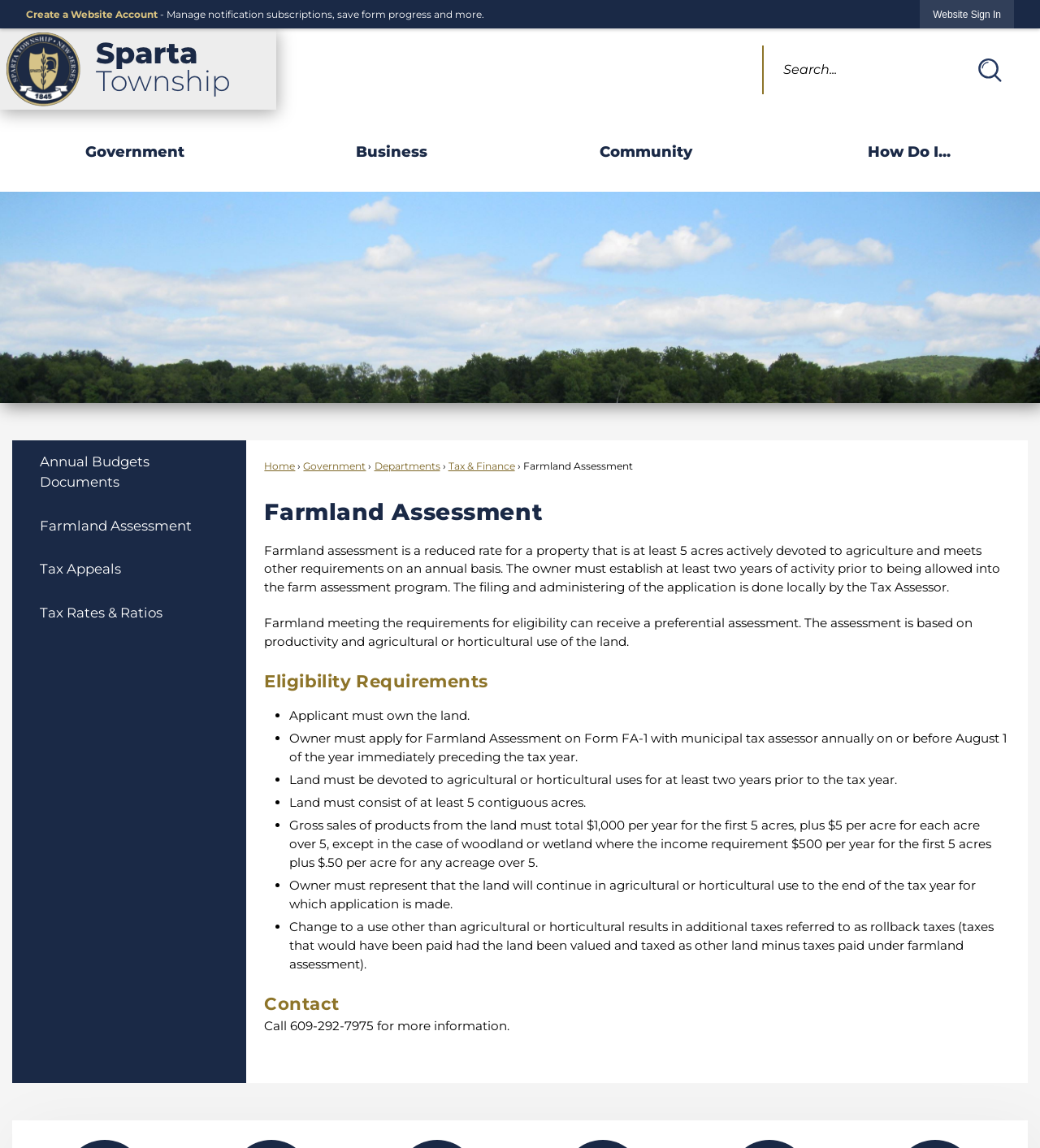Locate the bounding box coordinates of the item that should be clicked to fulfill the instruction: "Go to the Home Page".

[0.0, 0.025, 0.266, 0.096]